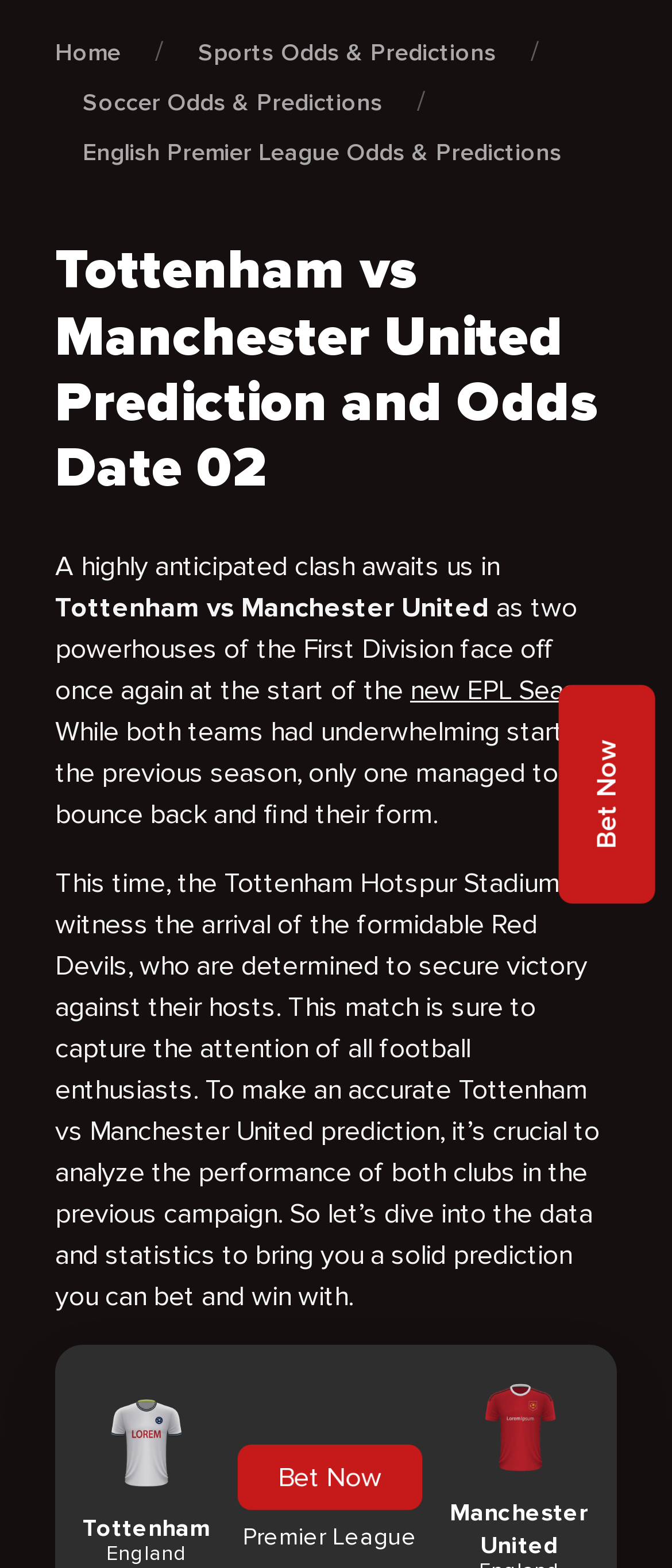Offer an extensive depiction of the webpage and its key elements.

The webpage is focused on providing predictions and odds for the upcoming English Premier League match between Tottenham and Manchester United on August 19, 2023. 

At the top, there are four links: "Home", "Sports Odds & Predictions", "Soccer Odds & Predictions", and "English Premier League Odds & Predictions", which are positioned horizontally across the page. 

Below these links, a heading "Tottenham vs Manchester United Prediction and Odds Date 02" is prominently displayed. 

Following the heading, there are three paragraphs of text that provide an introduction to the match, discussing the teams' past performances and the importance of analyzing their data to make an accurate prediction. 

To the right of the second paragraph, there is a link to "new EPL Season". 

On the lower half of the page, there are two images, one for Tottenham FC predictions and another for Manchester United predictions, positioned side by side. 

Above the images, there are two lines of text, "England" and "19 Aug, 18:30", which provide information about the match. 

Below the images, there are two lines of text, "Premier League" and "Manchester United", which provide additional context about the match. 

There are three "Bet Now" links scattered across the page, one above the images, one below the images, and another at the bottom right corner of the page, encouraging users to place their bets.